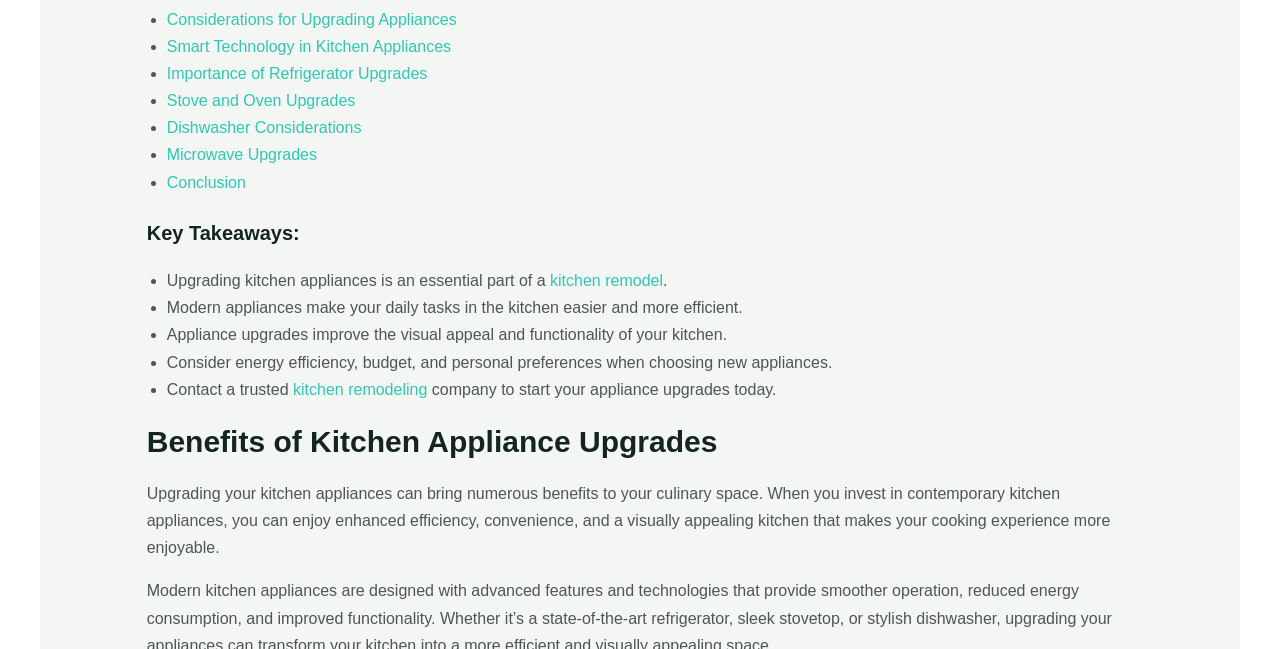Please identify the bounding box coordinates of the clickable area that will allow you to execute the instruction: "Click on 'Conclusion'".

[0.13, 0.268, 0.192, 0.294]